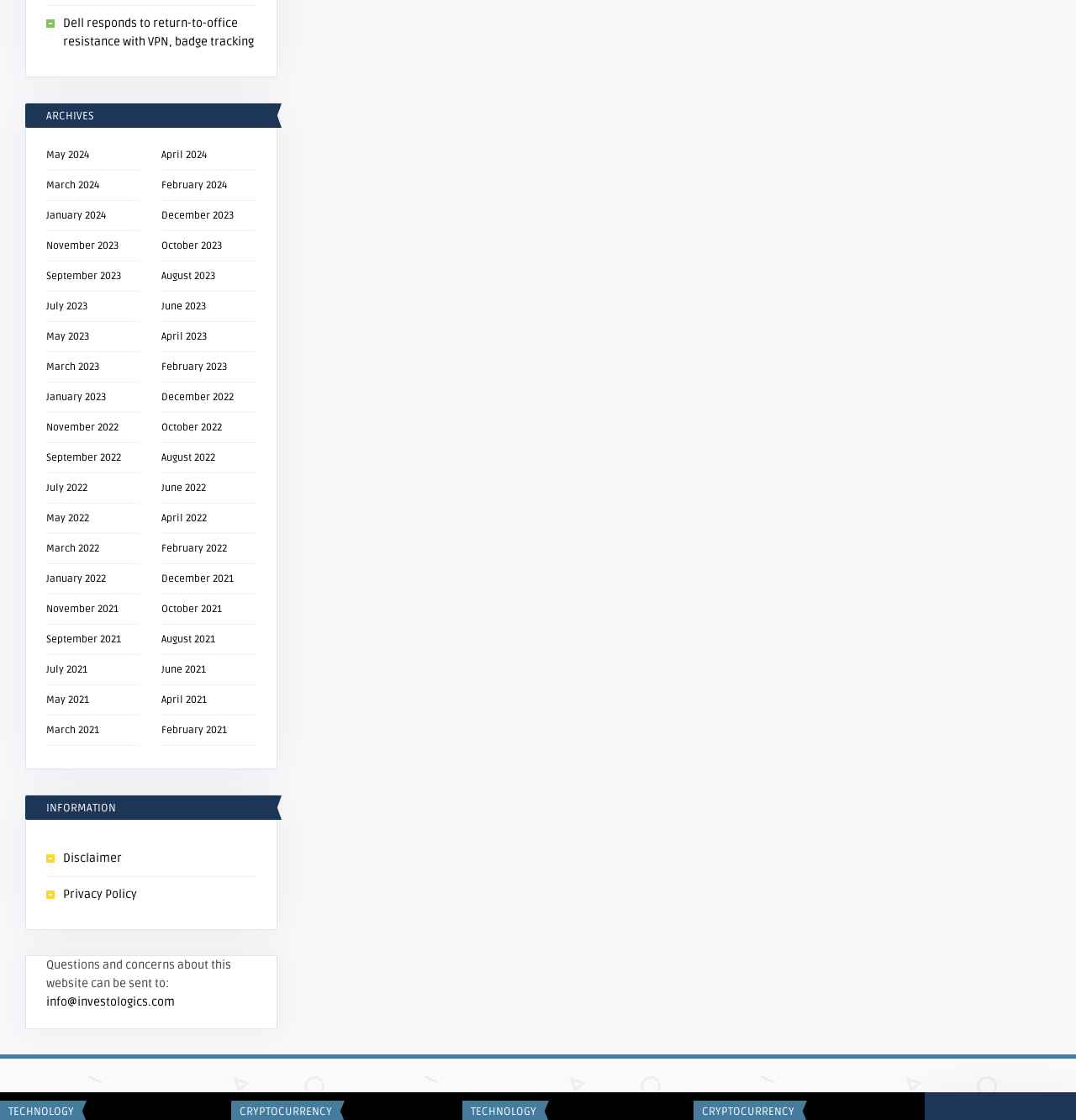What categories are available at the bottom of the webpage?
Please provide a single word or phrase as your answer based on the image.

TECHNOLOGY, CRYPTOCURRENCY, SCIENCE